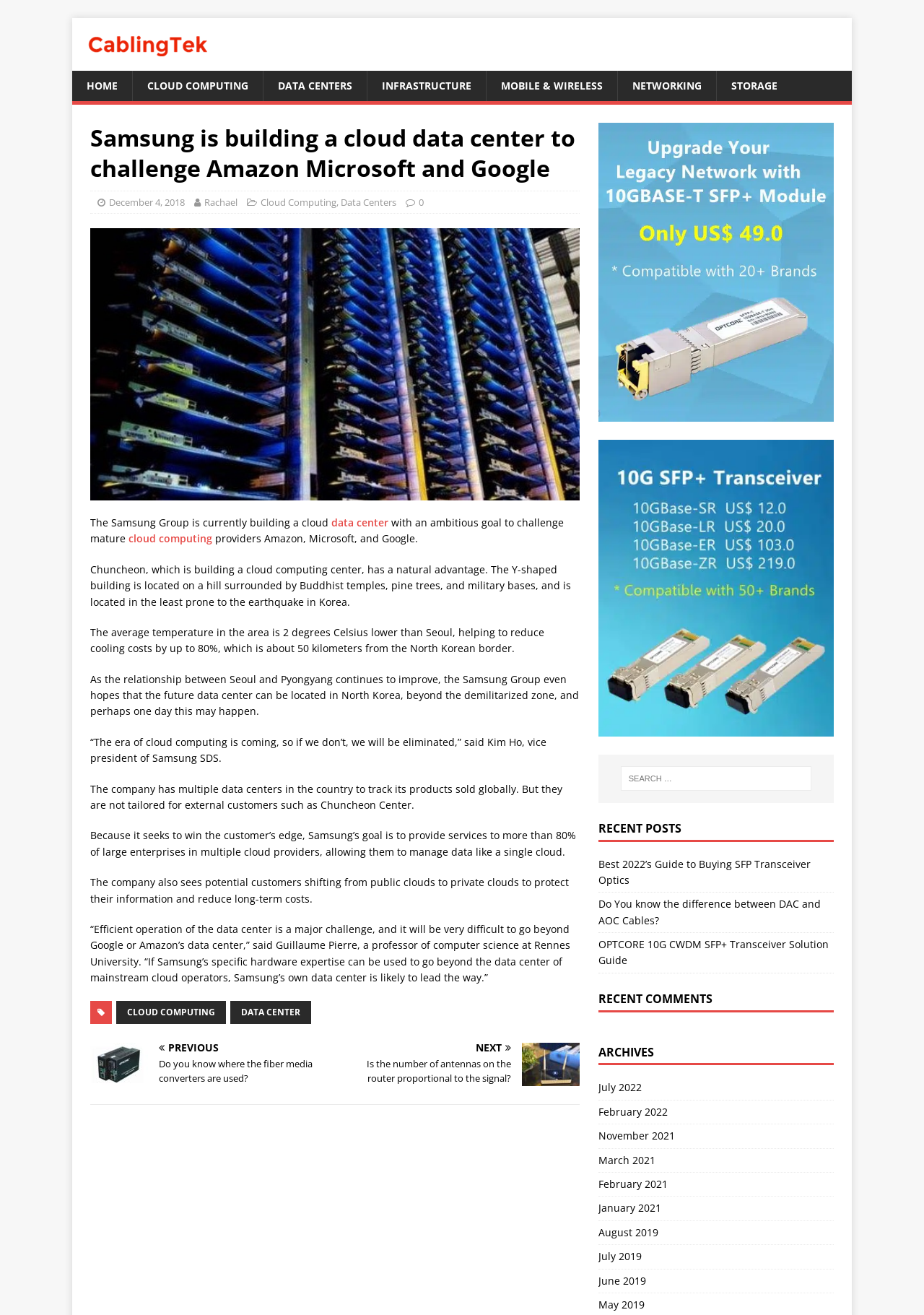What is the average temperature in the area where the data center is located?
Please interpret the details in the image and answer the question thoroughly.

According to the article, the average temperature in the area where the data center is located is 2 degrees Celsius lower than Seoul, which helps to reduce cooling costs by up to 80%.